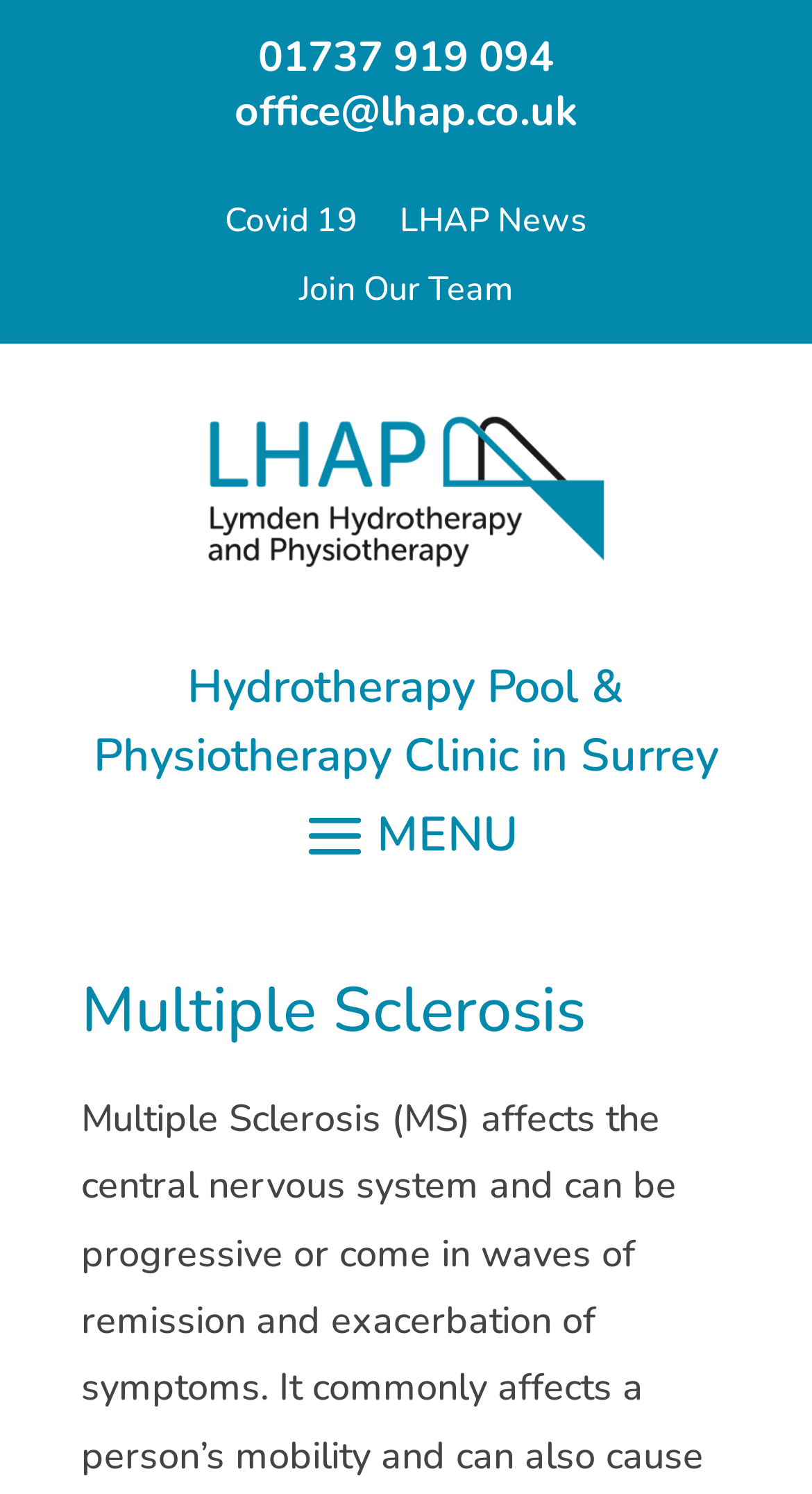Extract the bounding box coordinates of the UI element described: "LHAP News". Provide the coordinates in the format [left, top, right, bottom] with values ranging from 0 to 1.

[0.492, 0.133, 0.723, 0.164]